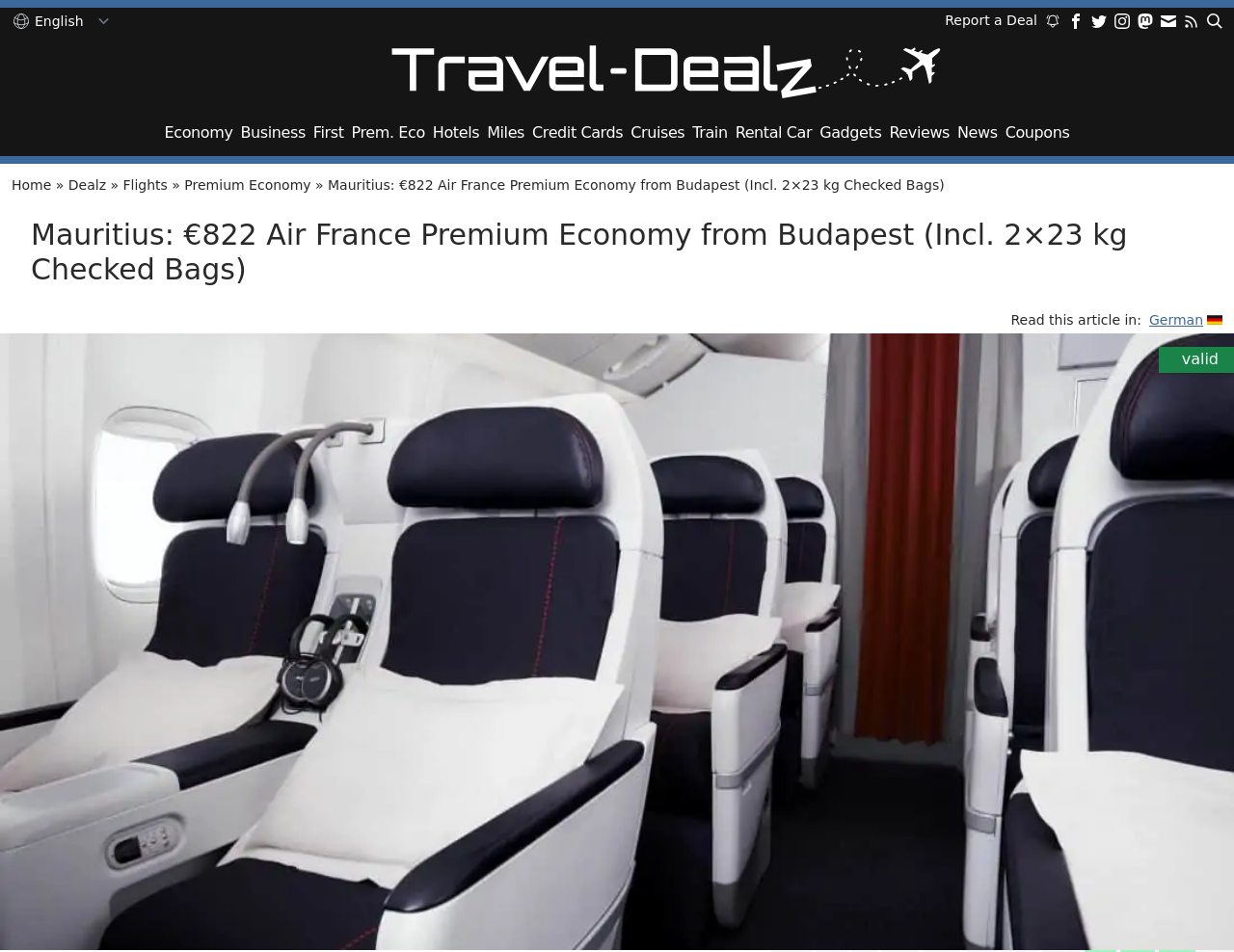Generate a comprehensive caption for the webpage you are viewing.

The webpage appears to be a travel deal website, specifically showcasing a discounted ticket offer from Air France to Mauritius. At the top right corner, there are social media links, including Facebook, Twitter, Instagram, and Mastodon, accompanied by their respective icons. Next to these links, there is a "Report a Deal" button and a "Search" button with a magnifying glass icon.

Below the social media links, there is a language selection dropdown menu with a flag icon. To the right of the language menu, the website's logo, "Travel Dealz," is displayed with a link to the homepage.

The main content of the webpage is divided into two sections. On the left side, there is a navigation menu with various travel-related categories, including Economy, Business, First, Premium Economy, Hotels, Miles, Credit Cards, Cruises, Train, Rental Car, Gadgets, Reviews, News, and Coupons. These links are arranged horizontally and take up about half of the webpage's width.

On the right side, the main content area displays the travel deal details. The title of the deal, "Mauritius: €822 Air France Premium Economy from Budapest (Incl. 2×23 kg Checked Bags)," is prominently displayed in a large font size. Below the title, there is a brief description of the deal, which is not explicitly stated in the provided accessibility tree. However, based on the meta description, it appears to be a discounted ticket offer from Budapest to Mauritius.

At the bottom of the main content area, there is an image related to Air France Premium Economy, which takes up the full width of the webpage. Above the image, there is a "valid" label, indicating that the deal is currently valid.

Overall, the webpage is well-organized, with clear categories and a prominent display of the travel deal details.